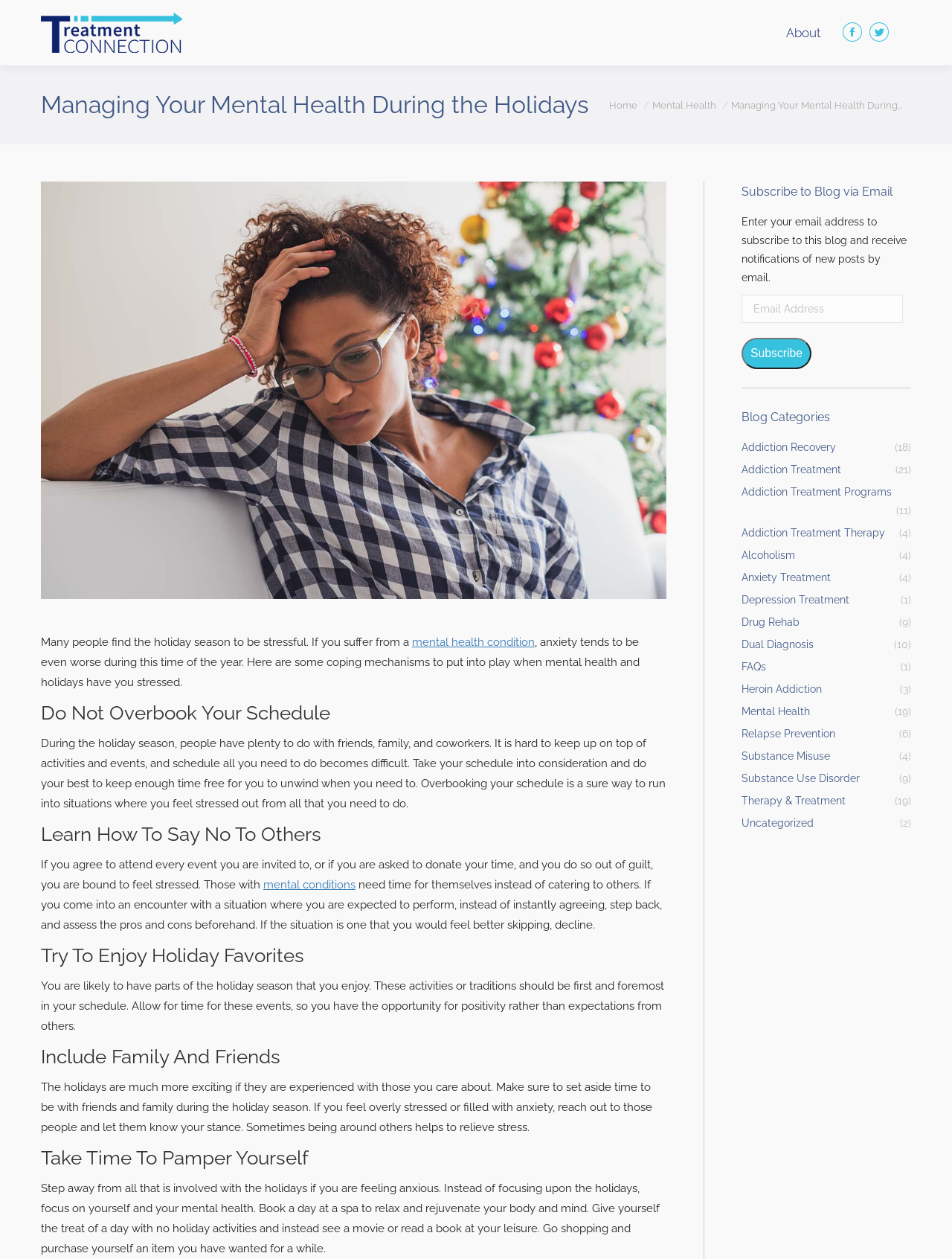Please determine the bounding box coordinates of the element to click in order to execute the following instruction: "Learn more about managing mental health during the holidays". The coordinates should be four float numbers between 0 and 1, specified as [left, top, right, bottom].

[0.043, 0.072, 0.618, 0.095]